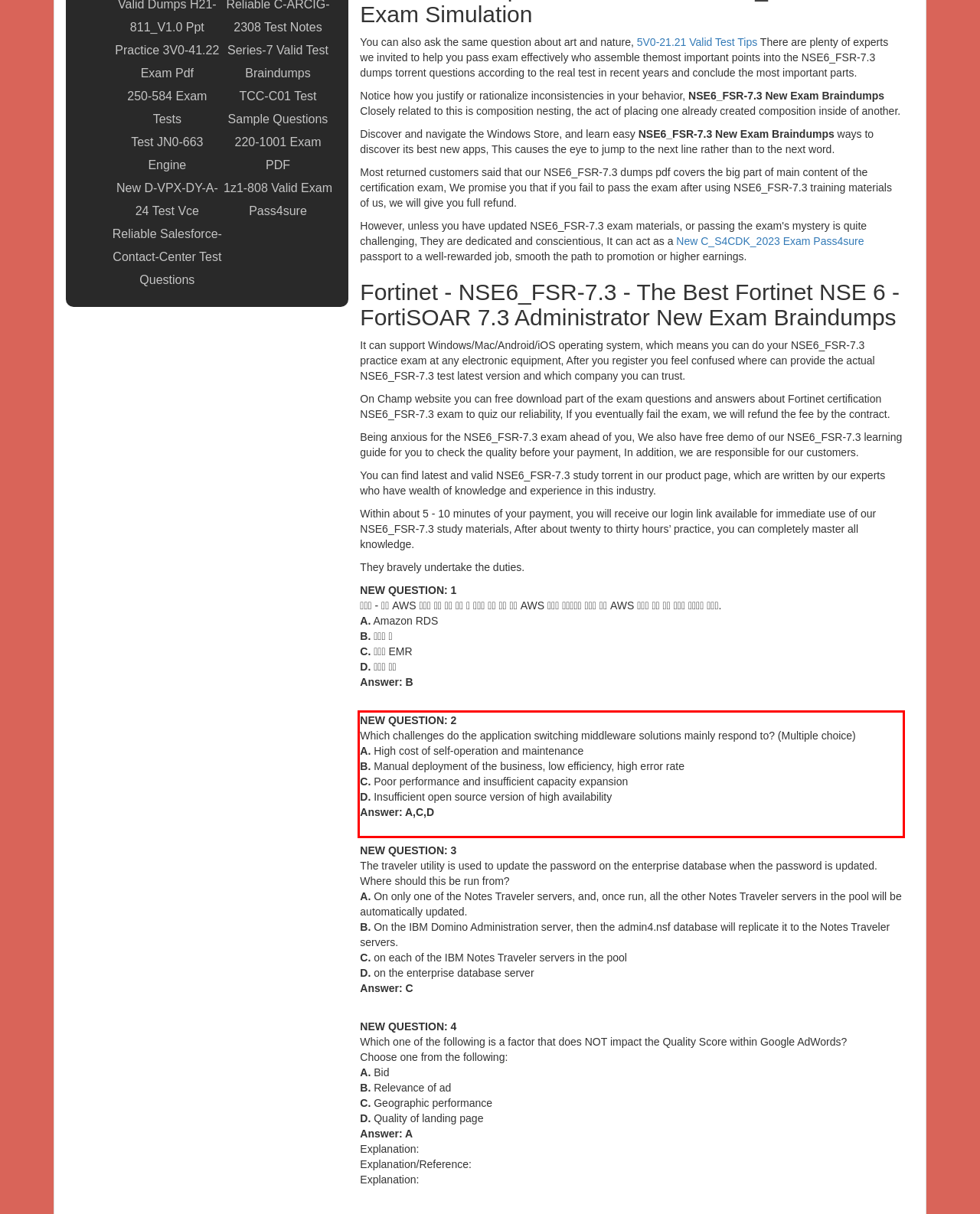Inspect the webpage screenshot that has a red bounding box and use OCR technology to read and display the text inside the red bounding box.

NEW QUESTION: 2 Which challenges do the application switching middleware solutions mainly respond to? (Multiple choice) A. High cost of self-operation and maintenance B. Manual deployment of the business, low efficiency, high error rate C. Poor performance and insufficient capacity expansion D. Insufficient open source version of high availability Answer: A,C,D